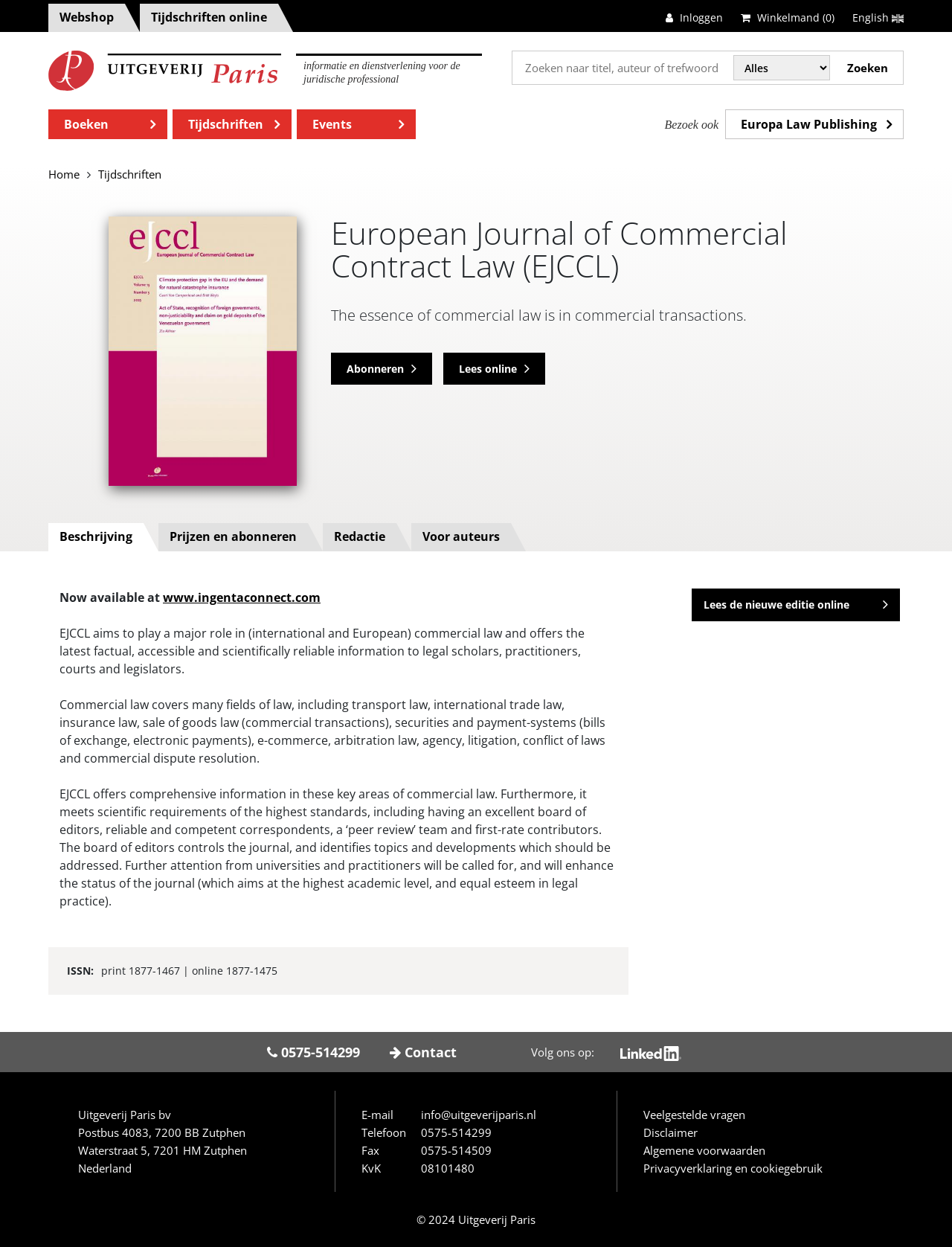Based on the image, give a detailed response to the question: What is the ISSN number of the journal?

I found the answer by scrolling down to the bottom of the webpage, where the 'ISSN:' label is located, and the corresponding text 'print 1877-1467 | online 1877-1475' is written.